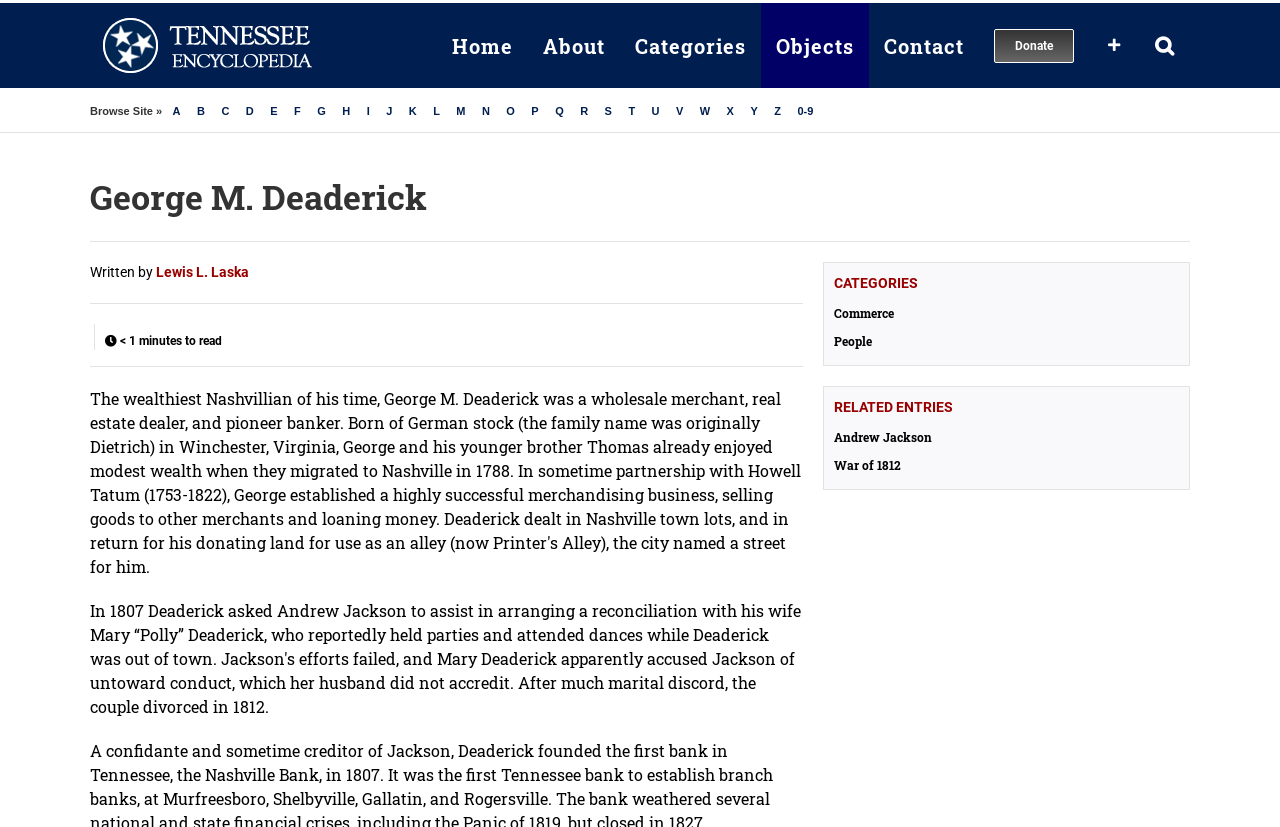Find the bounding box coordinates of the clickable area required to complete the following action: "Read about George M. Deaderick".

[0.07, 0.209, 0.93, 0.267]